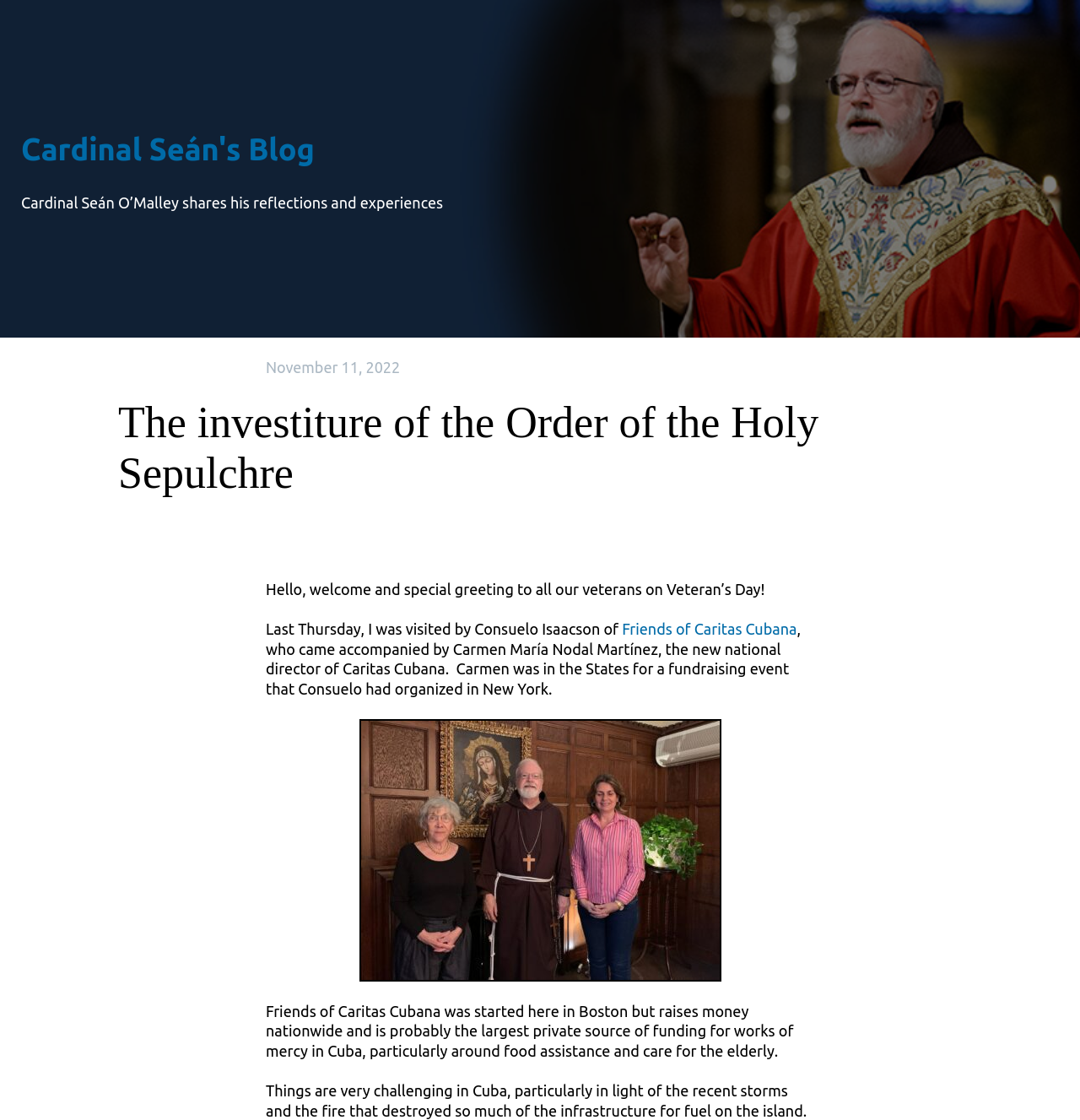Provide a brief response using a word or short phrase to this question:
Who visited Cardinal Seán last Thursday?

Consuelo Isaacson